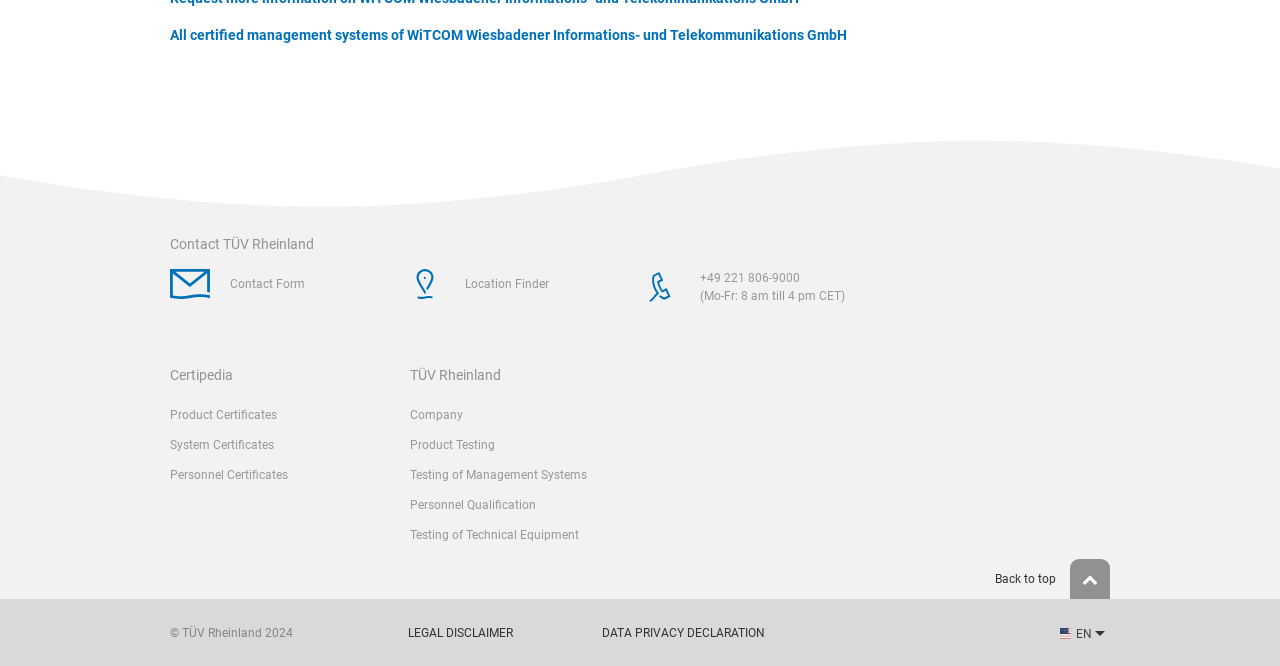Determine the bounding box coordinates of the section I need to click to execute the following instruction: "Call +49 221 806-9000". Provide the coordinates as four float numbers between 0 and 1, i.e., [left, top, right, bottom].

[0.5, 0.404, 0.683, 0.458]